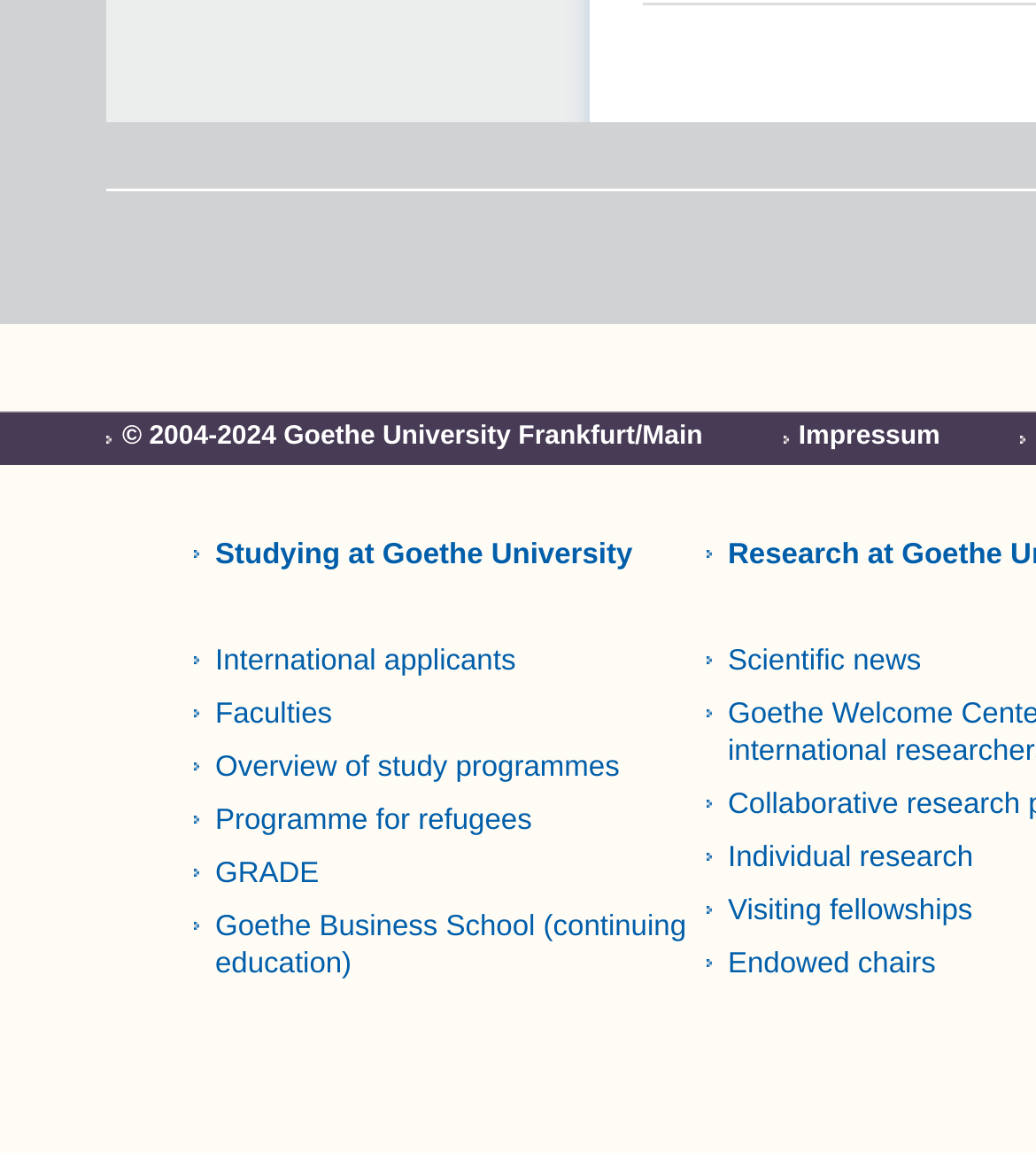What is the purpose of the 'GRADE' programme?
Look at the screenshot and respond with one word or a short phrase.

Unknown